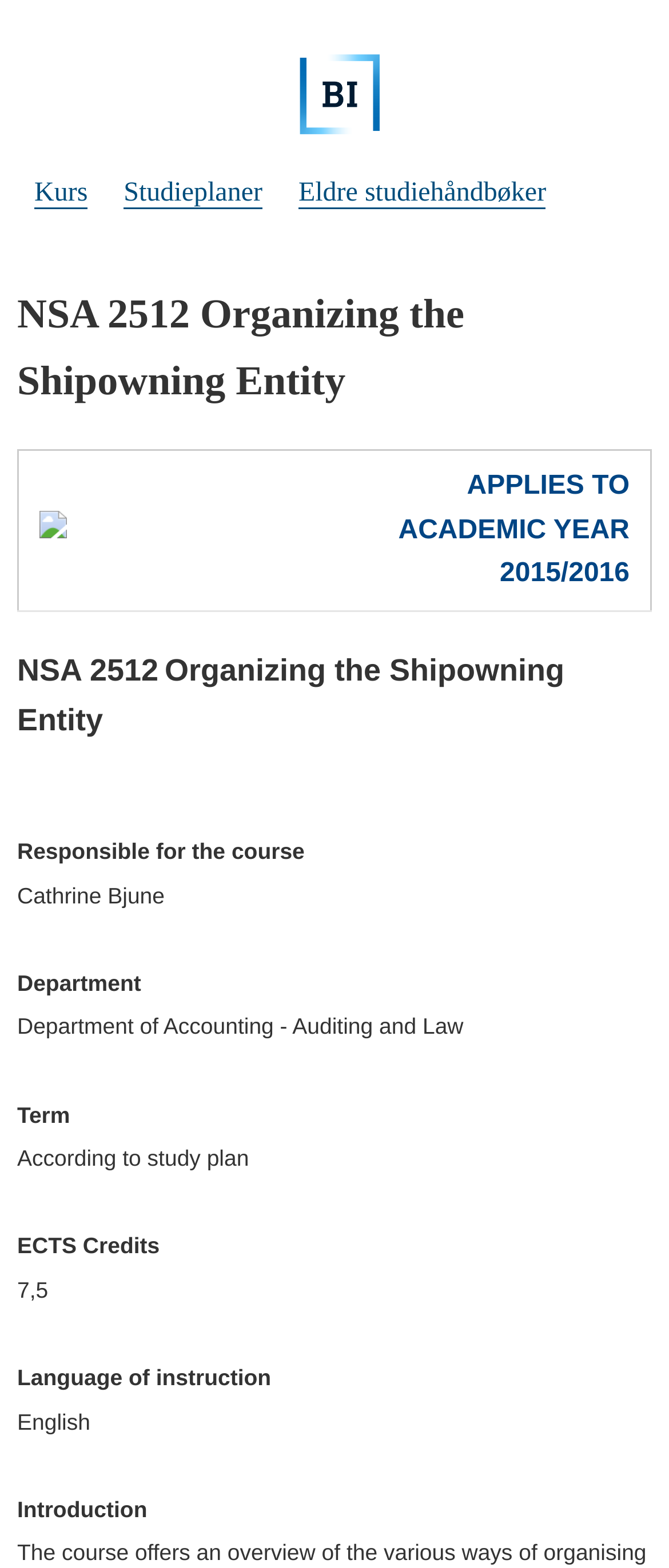What is the language of instruction for the course?
Refer to the image and give a detailed answer to the question.

I found the answer by looking at the static text element with the text 'Language of instruction' and the static text element with the text 'English' which is located below it. This suggests that the language of instruction for the course is English.